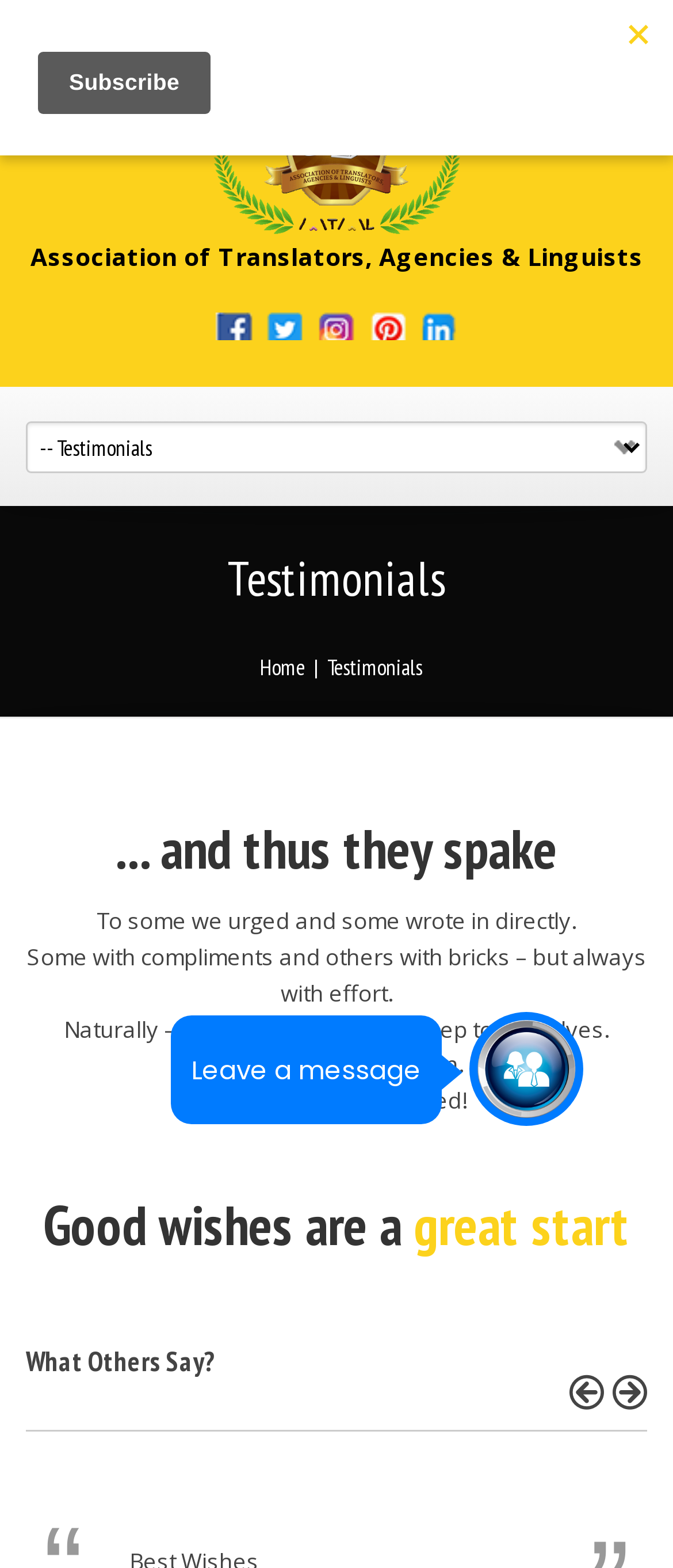Answer the question with a brief word or phrase:
What is the message above the testimonials?

So write well to be seen.